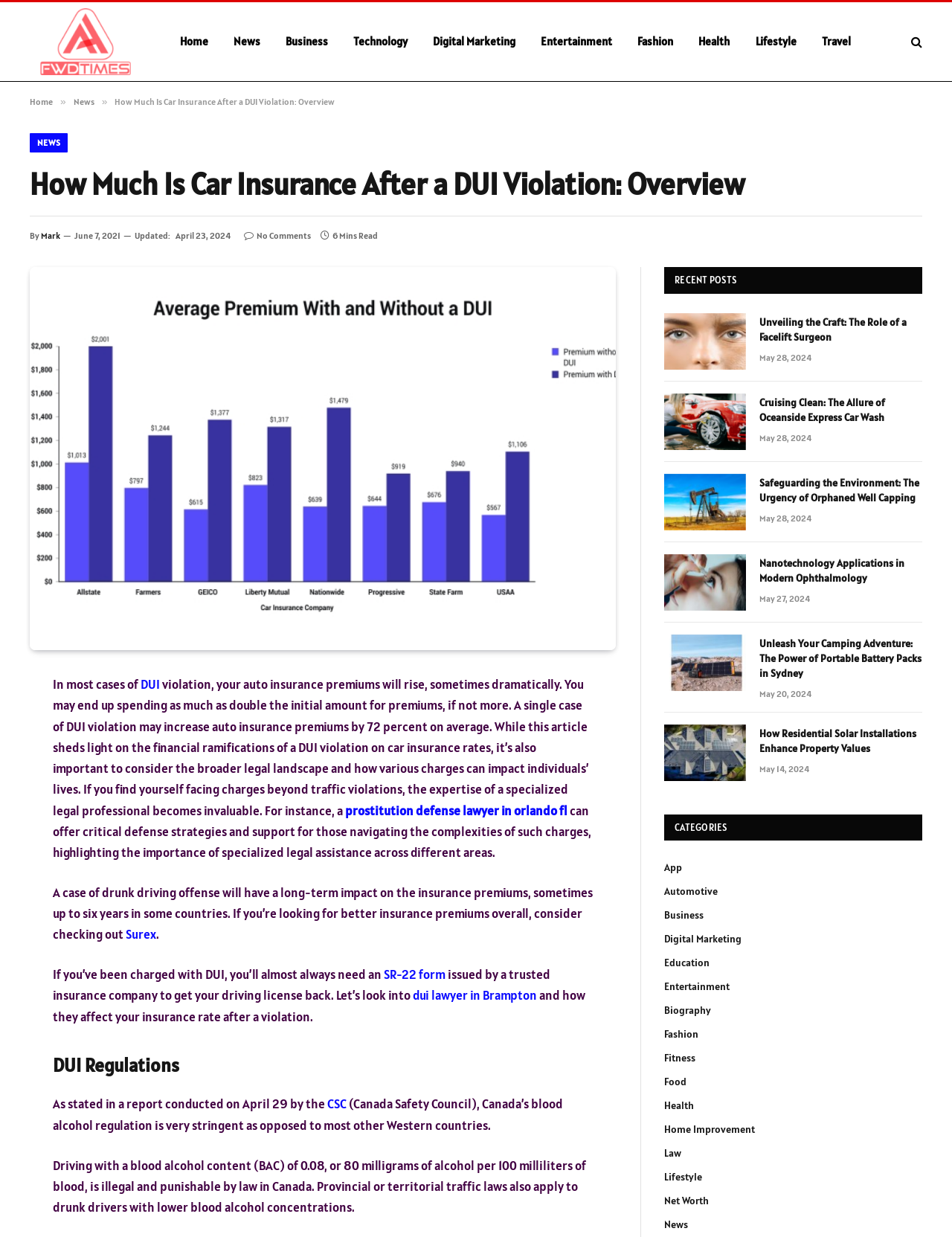Find the bounding box coordinates for the HTML element described in this sentence: "dui lawyer in Brampton". Provide the coordinates as four float numbers between 0 and 1, in the format [left, top, right, bottom].

[0.434, 0.798, 0.564, 0.811]